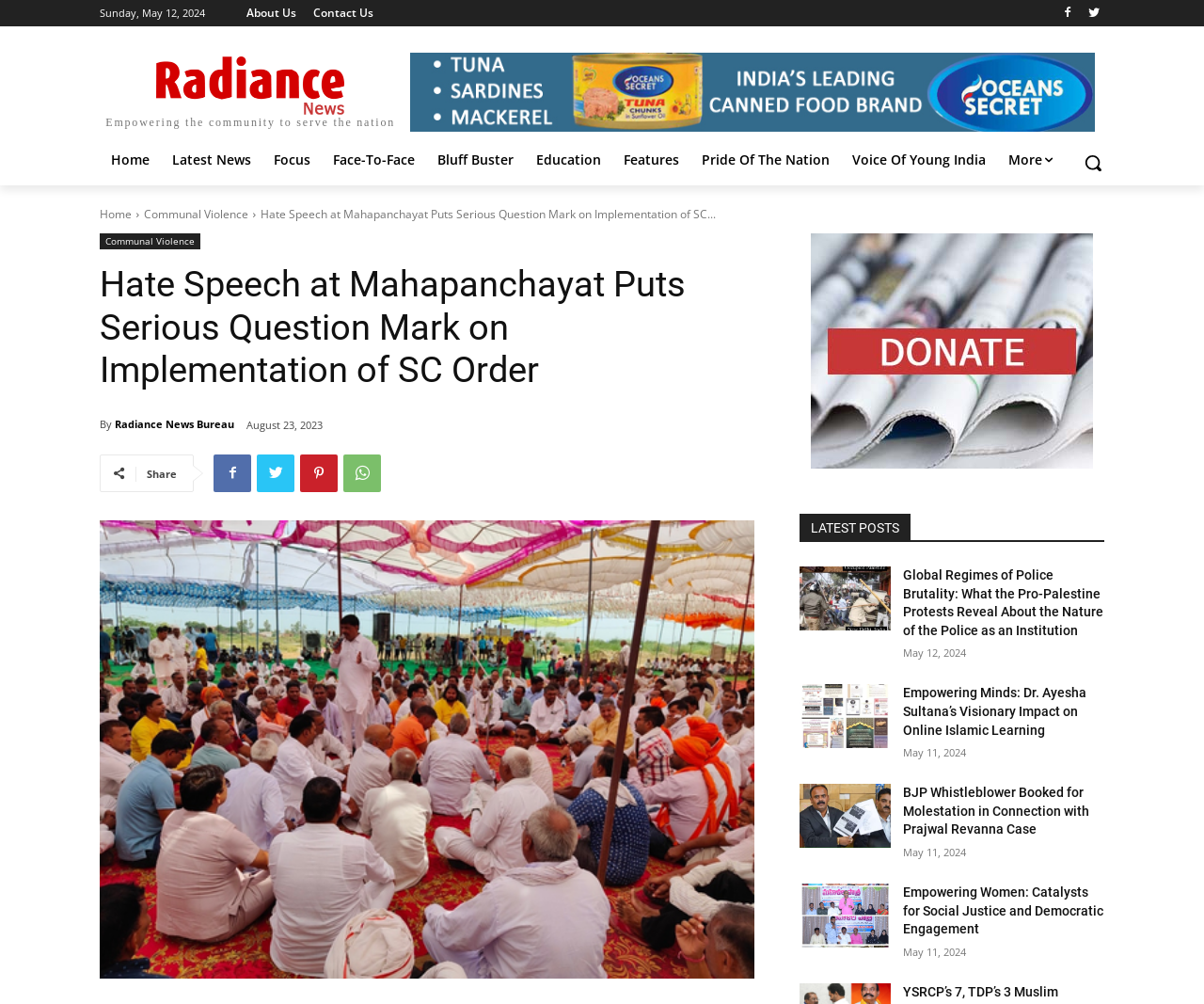What is the category of the news article 'BJP Whistleblower Booked for Molestation in Connection with Prajwal Revanna Case'?
Look at the image and provide a short answer using one word or a phrase.

Communal Violence